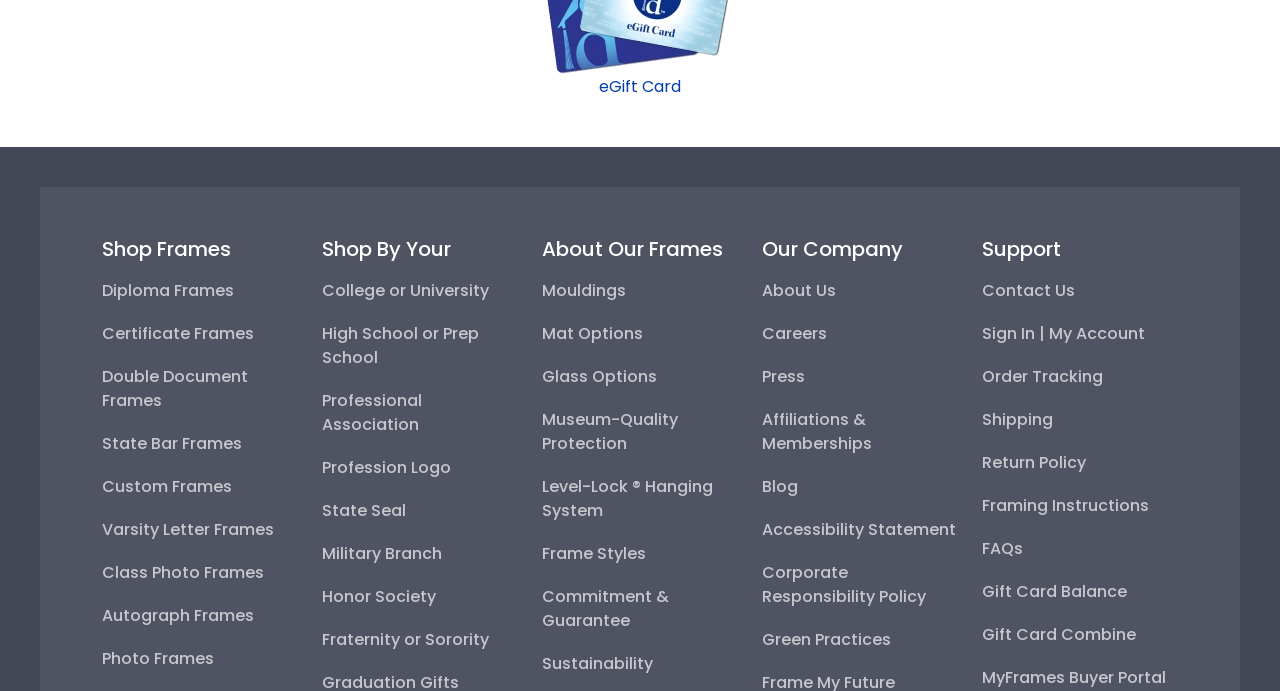Please provide the bounding box coordinates in the format (top-left x, top-left y, bottom-right x, bottom-right y). Remember, all values are floating point numbers between 0 and 1. What is the bounding box coordinate of the region described as: Love (en-US)

None